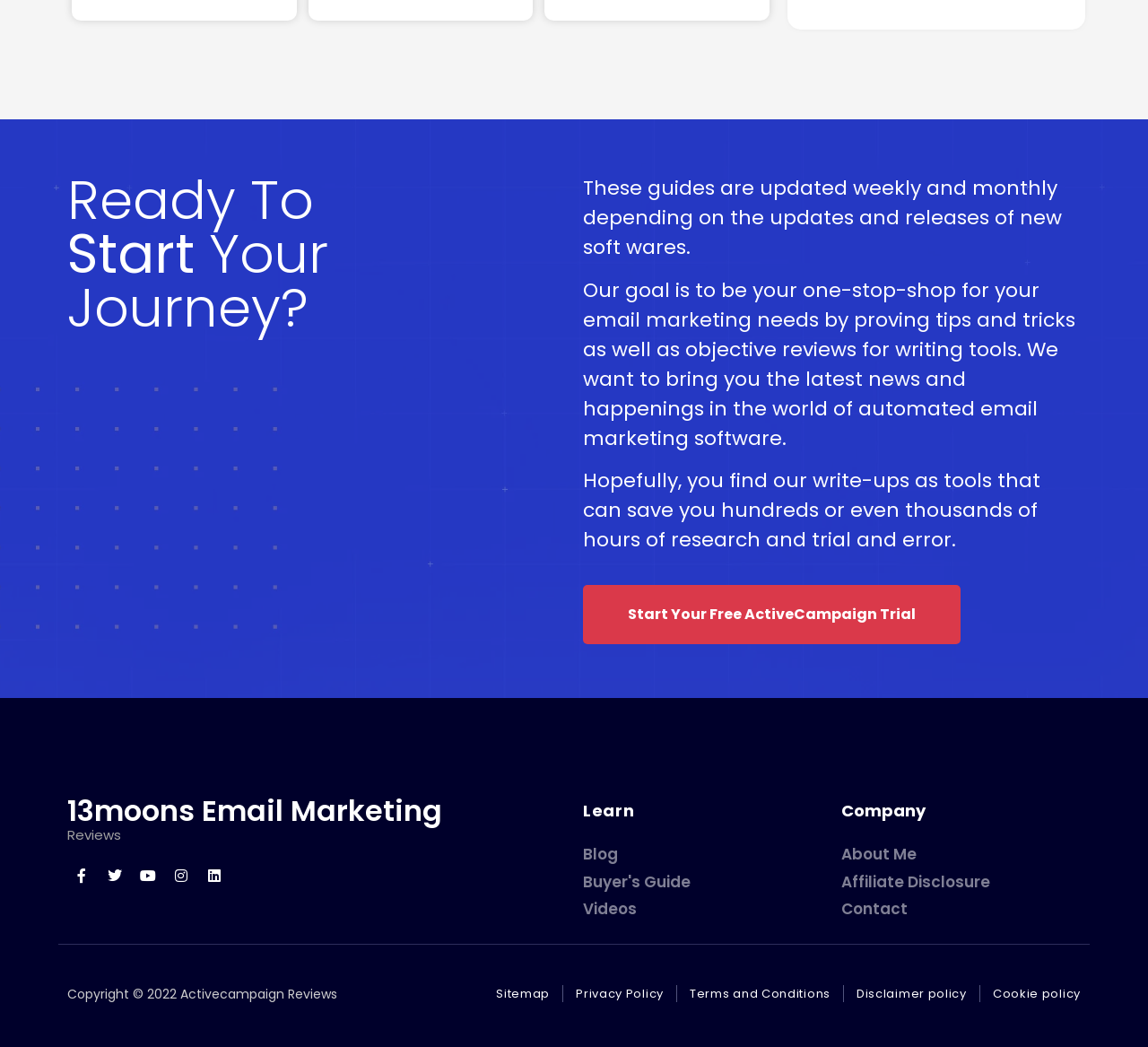Determine the bounding box coordinates of the clickable element to complete this instruction: "Start your free ActiveCampaign trial". Provide the coordinates in the format of four float numbers between 0 and 1, [left, top, right, bottom].

[0.508, 0.559, 0.837, 0.616]